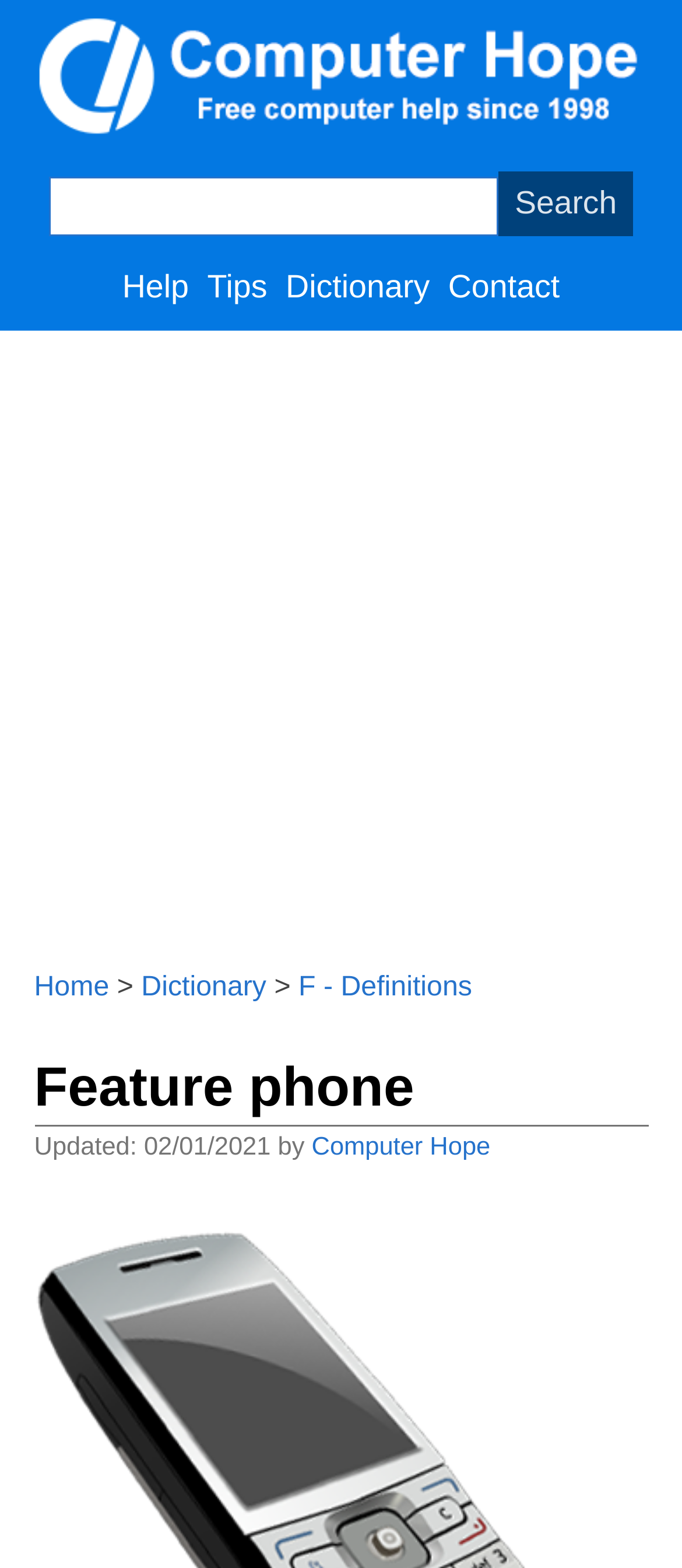Please answer the following question using a single word or phrase: 
What is the purpose of the textbox?

Search